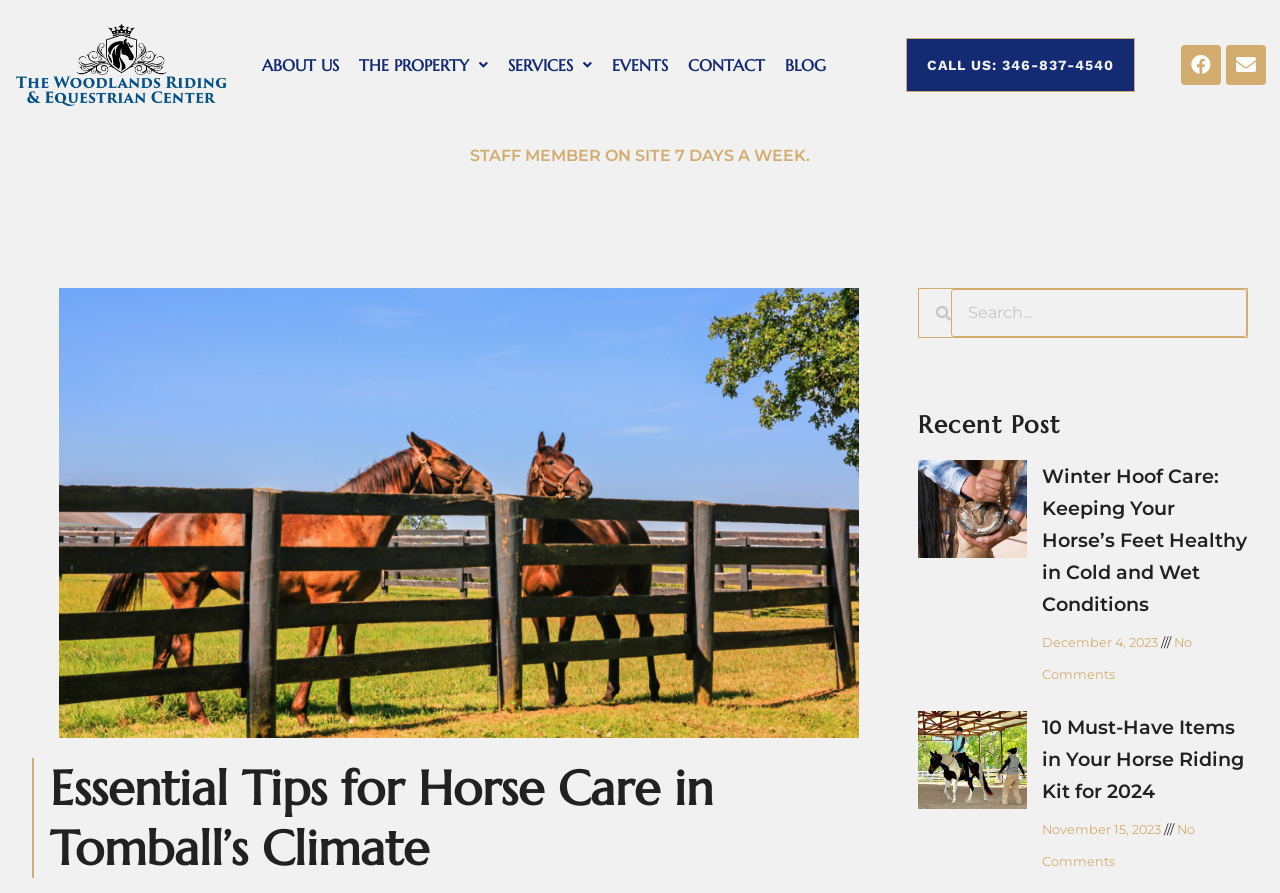What is the focus of this webpage?
Please answer the question as detailed as possible.

Based on the webpage's content, including the heading 'Essential Tips for Horse Care in Tomball’s Climate' and the articles about horse hoof care and horse riding, it is clear that the focus of this webpage is on horse care.